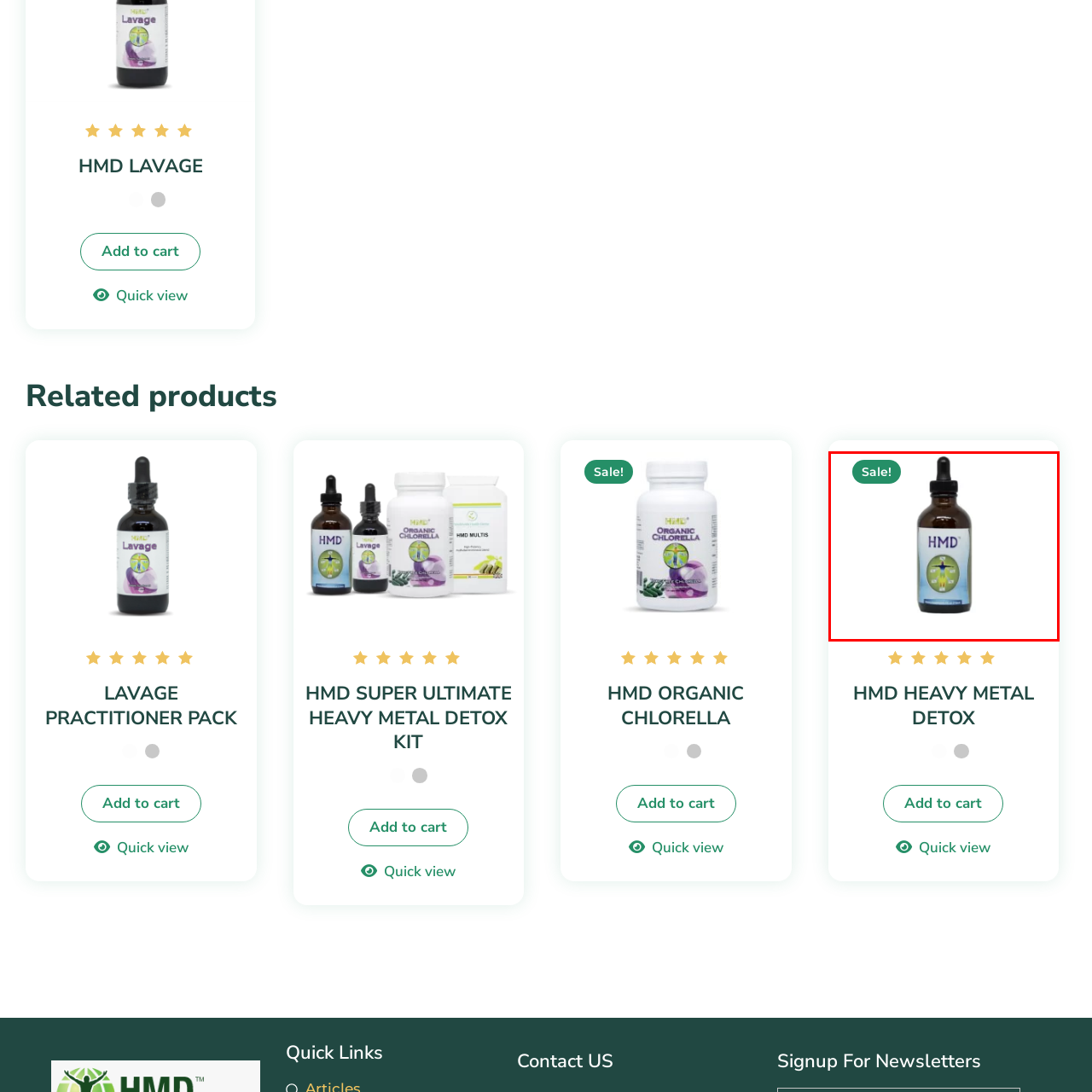Provide a thorough description of the image enclosed within the red border.

The image features a bottle of HMD, prominently designed for detoxification purposes. It showcases a sleek, amber glass aesthetic that emphasizes the product's natural ingredients. The label displays the "HMD" logo prominently at the top, accompanied by an illustration indicating its detoxifying benefits. To the left corner of the image, there's a green circular label that reads "Sale!", highlighting a promotional offer for potential buyers. This product is part of a range devoted to health and wellness, particularly focusing on heavy metal detoxification.